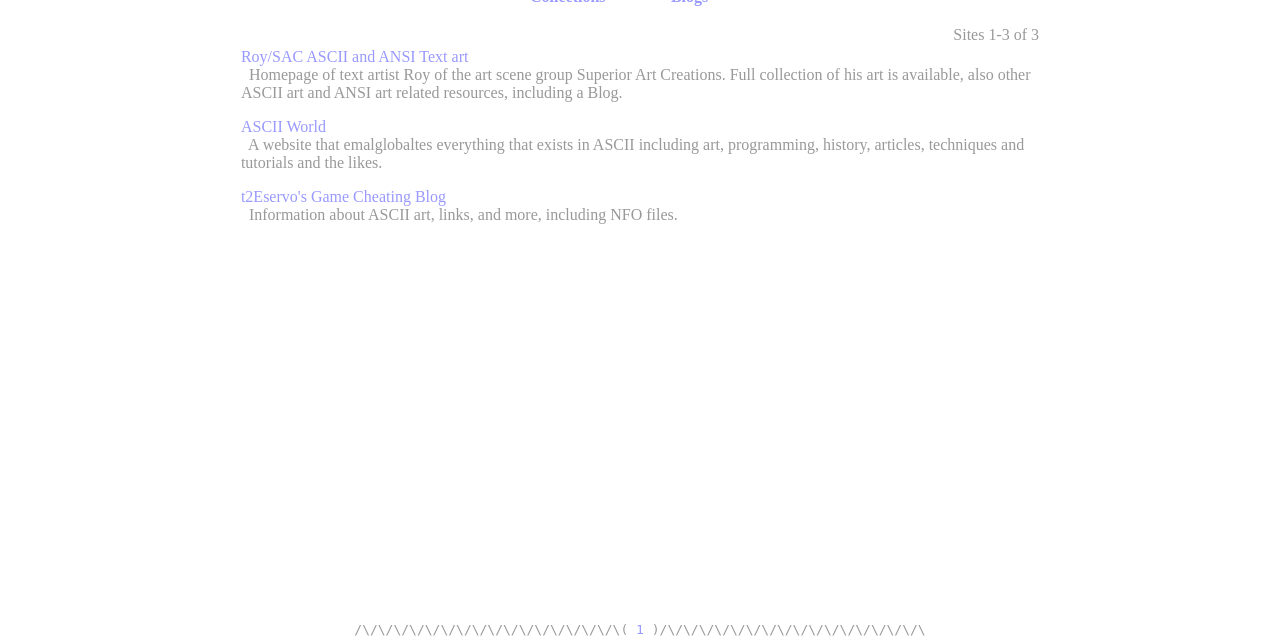Using the description "t2Eservo's Game Cheating Blog", locate and provide the bounding box of the UI element.

[0.188, 0.295, 0.348, 0.321]